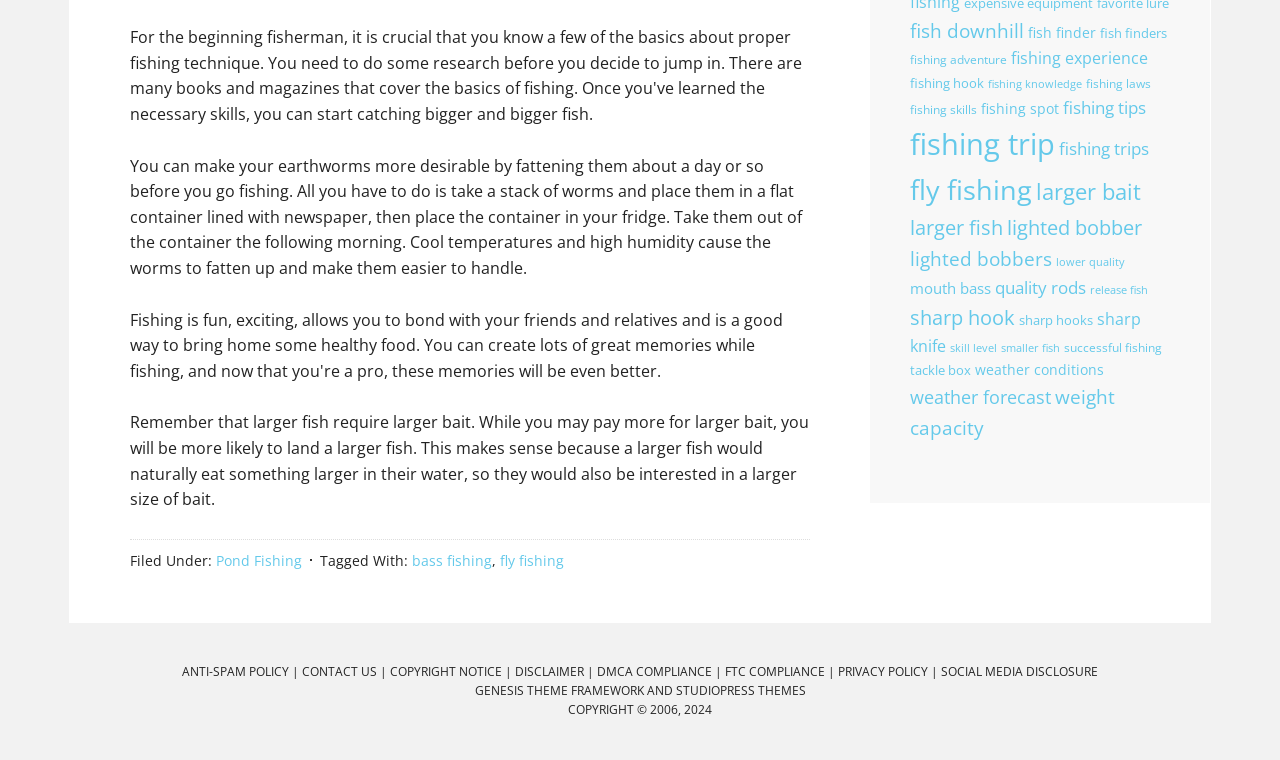Determine the coordinates of the bounding box that should be clicked to complete the instruction: "Click on 'ANTI-SPAM POLICY'". The coordinates should be represented by four float numbers between 0 and 1: [left, top, right, bottom].

[0.142, 0.873, 0.236, 0.895]